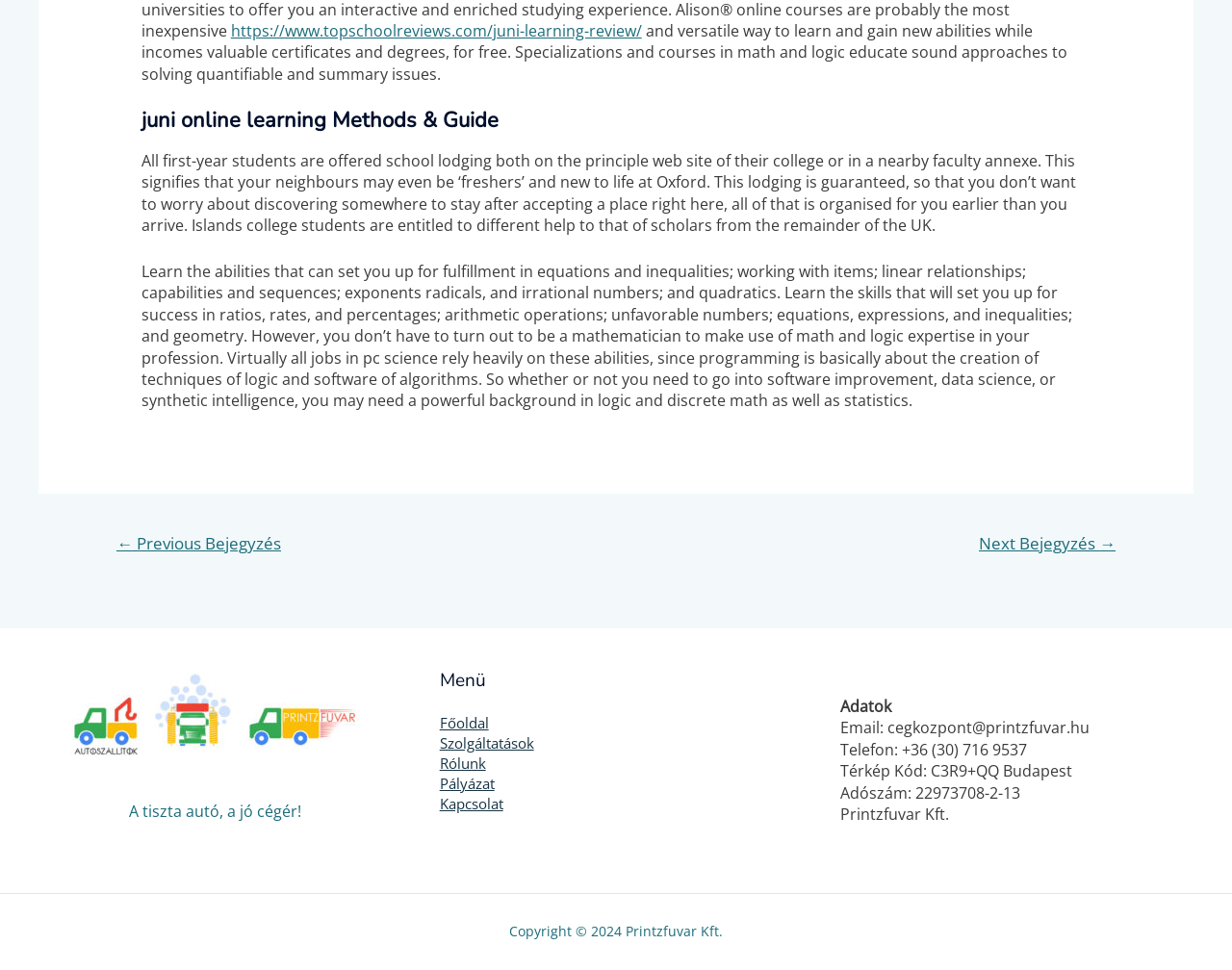Please find the bounding box coordinates of the section that needs to be clicked to achieve this instruction: "Click the 'Next Bejegyzés →' link".

[0.775, 0.543, 0.926, 0.582]